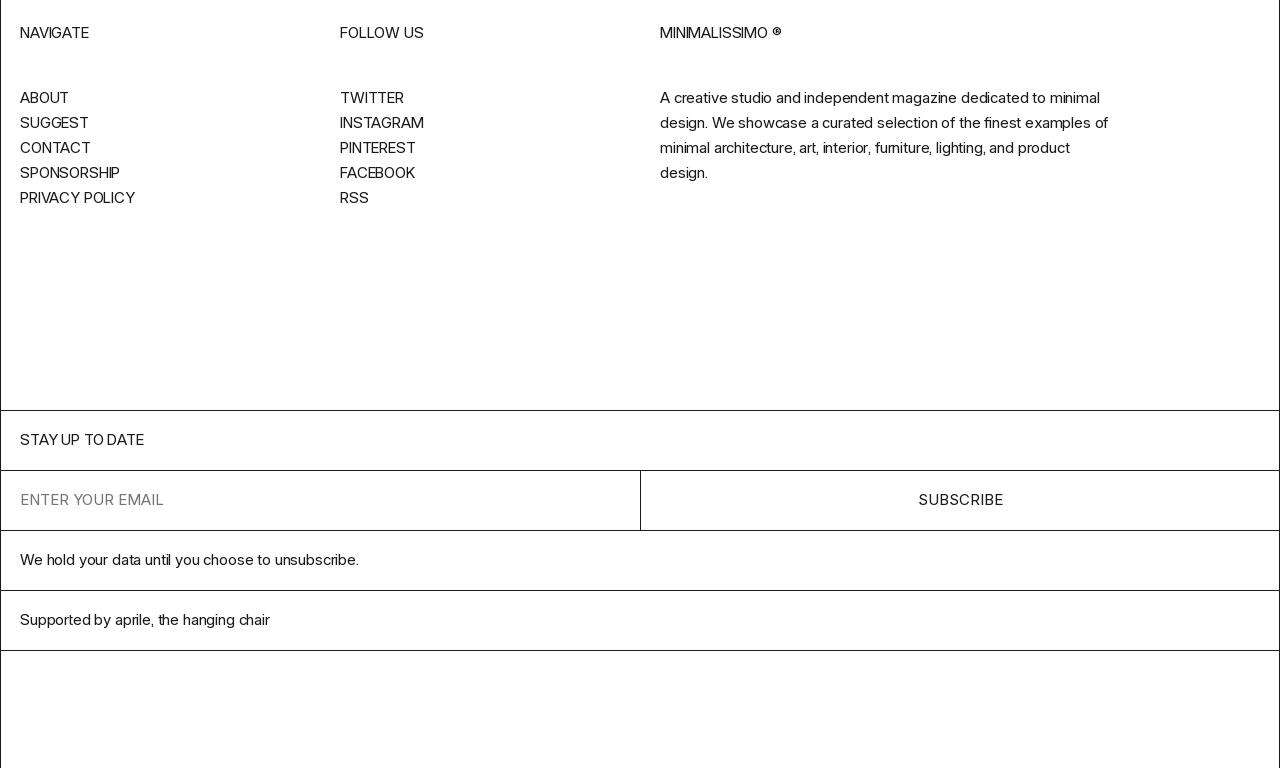How many social media platforms are listed?
Look at the image and construct a detailed response to the question.

The social media platforms are listed in the 'FOLLOW US' section and include 'TWITTER', 'INSTAGRAM', 'PINTEREST', 'FACEBOOK', and 'RSS'.